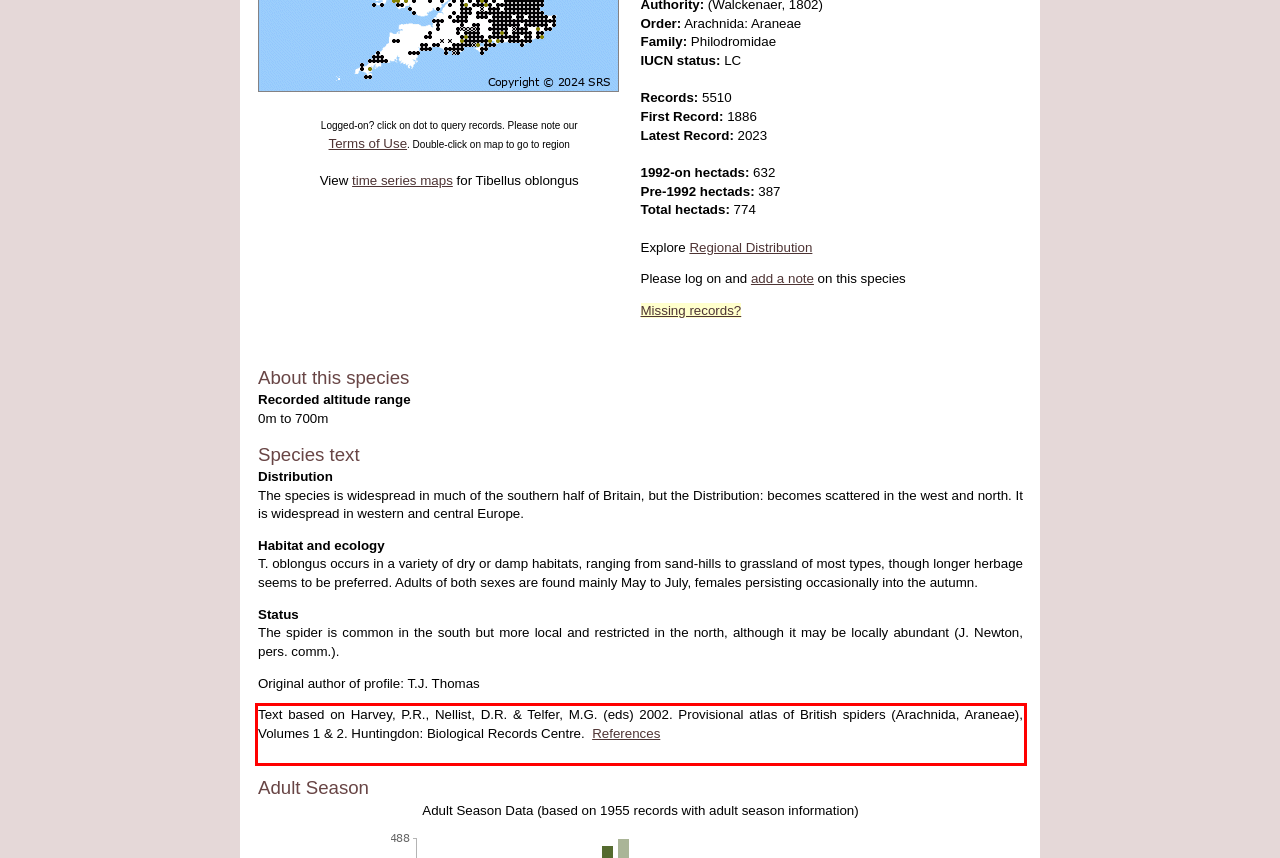Perform OCR on the text inside the red-bordered box in the provided screenshot and output the content.

Text based on Harvey, P.R., Nellist, D.R. & Telfer, M.G. (eds) 2002. Provisional atlas of British spiders (Arachnida, Araneae), Volumes 1 & 2. Huntingdon: Biological Records Centre. References